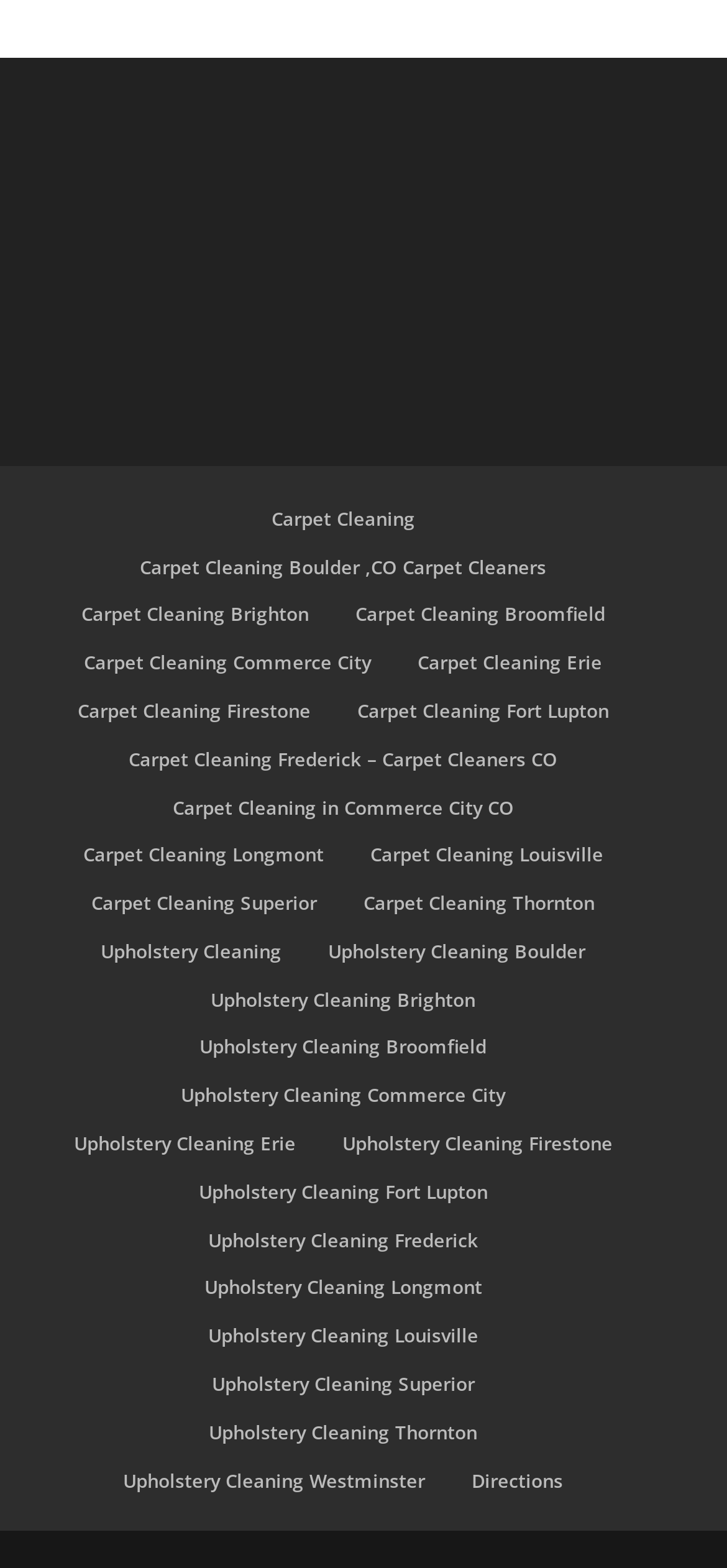Could you specify the bounding box coordinates for the clickable section to complete the following instruction: "Click on Carpet Cleaning"?

[0.373, 0.322, 0.571, 0.339]